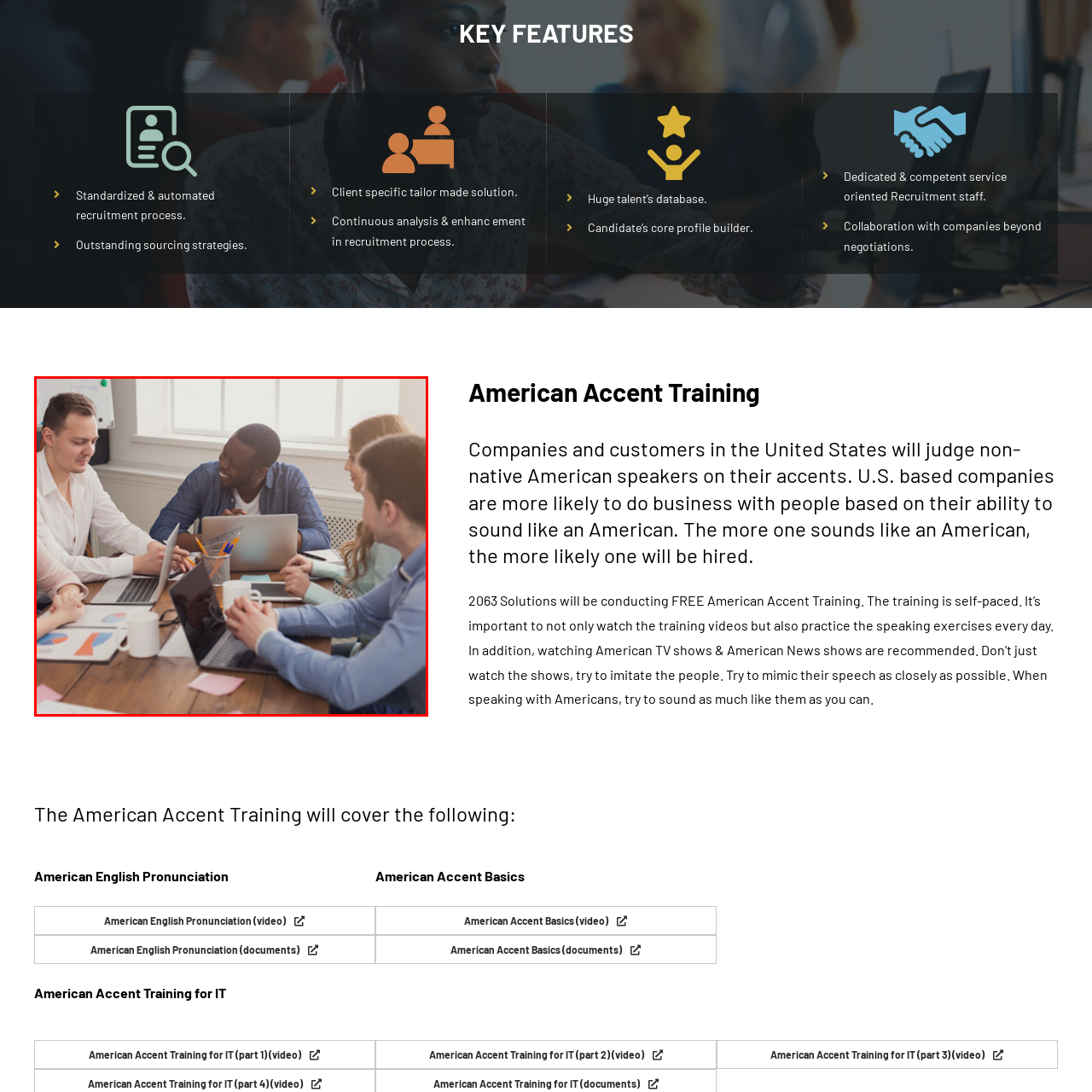Explain in detail the content of the image enclosed by the red outline.

The image depicts a collaborative meeting environment featuring a diverse group of five professionals seated around a table, each engaged in active discussion. The individuals appear to be reviewing materials on their laptops and discussing various documents and charts spread across the table. The atmosphere suggests teamwork and brainstorming, which are essential for a successful recruitment process. This scene is likely reflective of the key features of an innovative and standardized recruitment strategy, emphasizing client-specific solutions and collaborative efforts beyond mere negotiations. A presentation in the background, along with documents and cups, adds to the professionalism of the setting, signifying ongoing analysis and enhancement in their processes. This visual encapsulates the dynamic nature of modern recruitment and training practices.